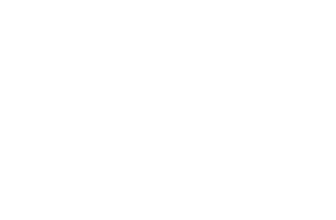Analyze the image and answer the question with as much detail as possible: 
What is the name of the judge mentioned in the headline?

The detailed answer can be obtained by carefully reading the headline and the accompanying text, which mentions that Justice Akintayo Aluko of the Federal High Court in Lagos has indefinitely delayed decisions concerning a suit.